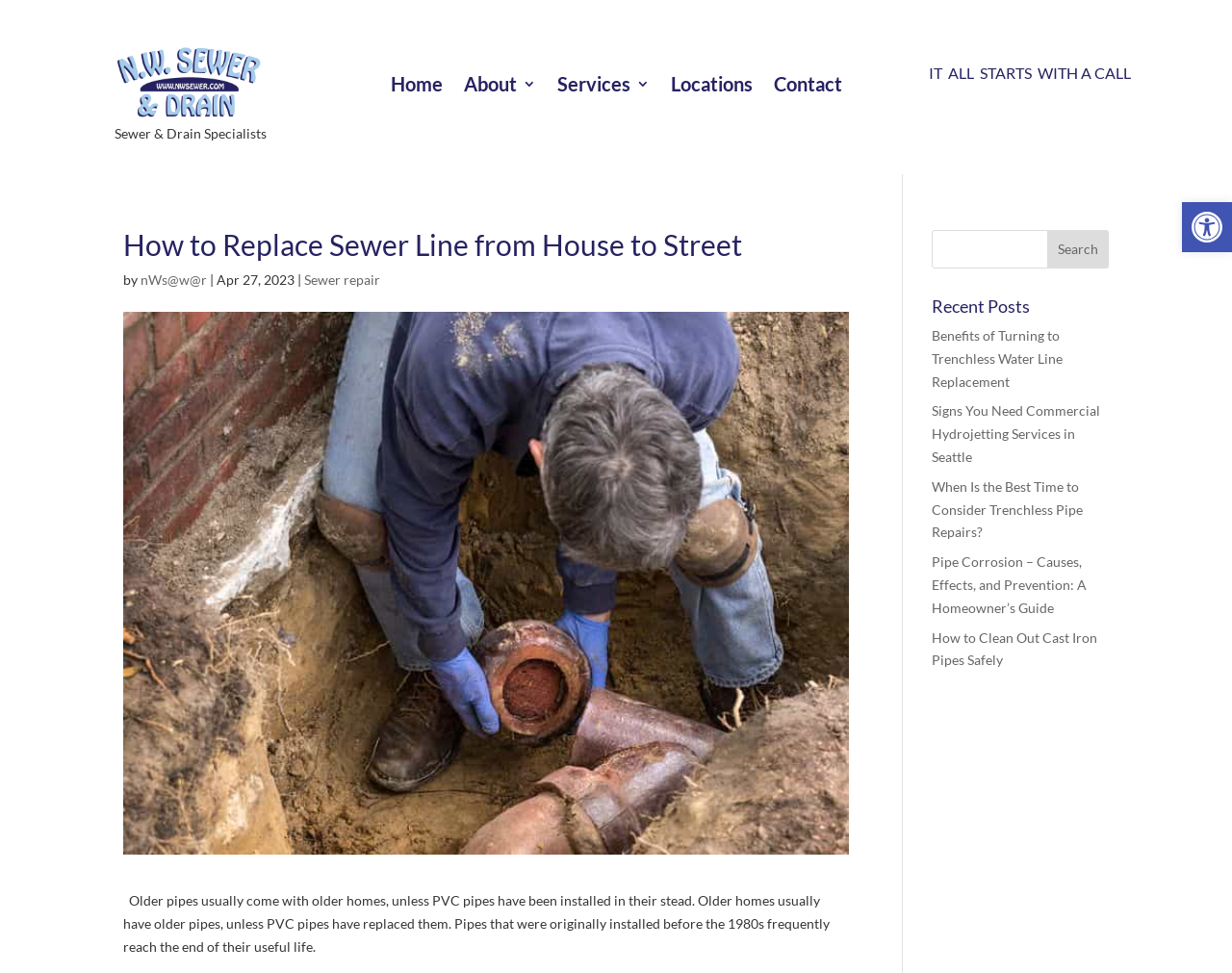Can you find the bounding box coordinates for the element that needs to be clicked to execute this instruction: "Visit the 'Home' page"? The coordinates should be given as four float numbers between 0 and 1, i.e., [left, top, right, bottom].

[0.317, 0.073, 0.359, 0.106]